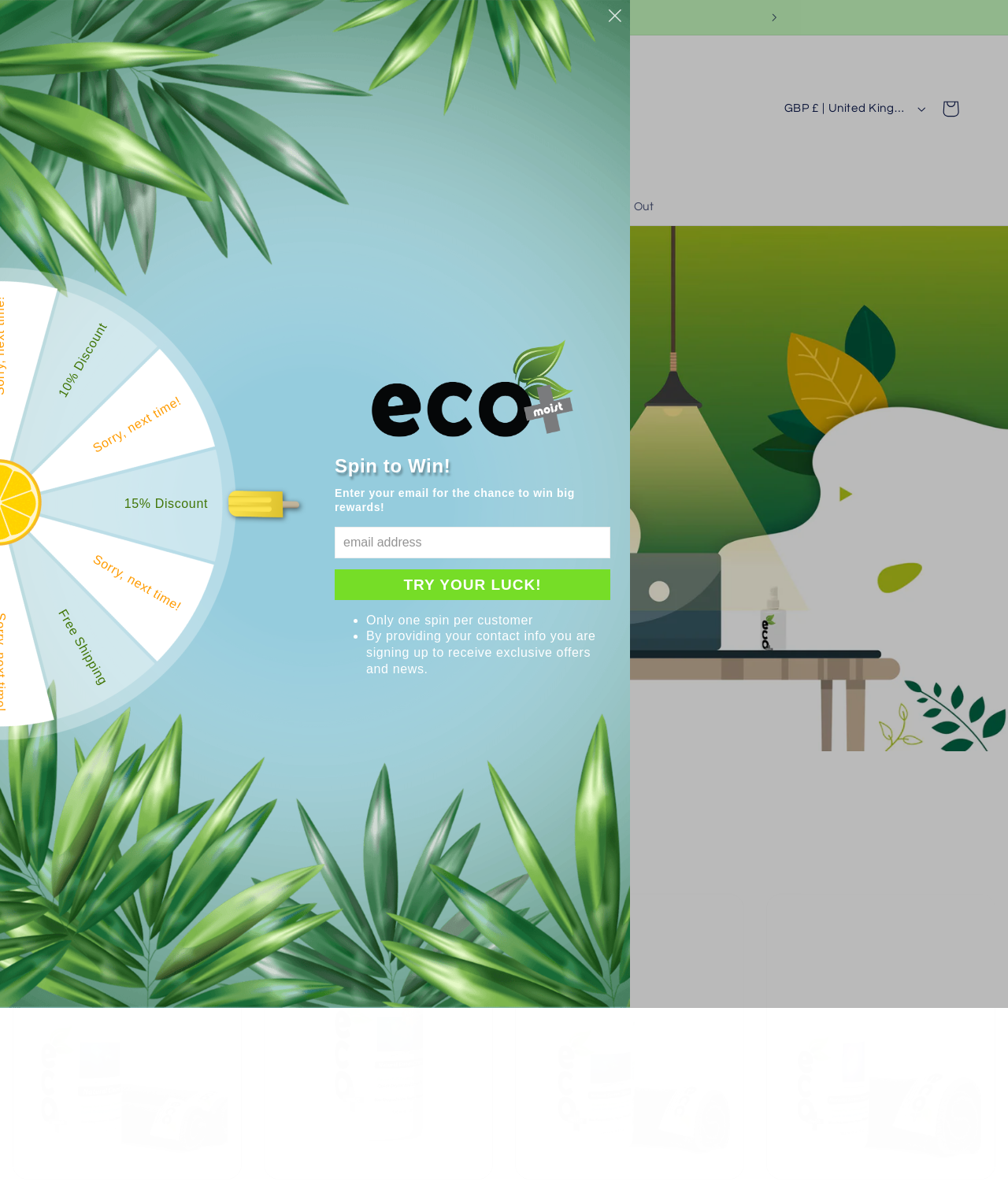What is the brand name of the screen cleaner?
Using the image, give a concise answer in the form of a single word or short phrase.

Ecomoist